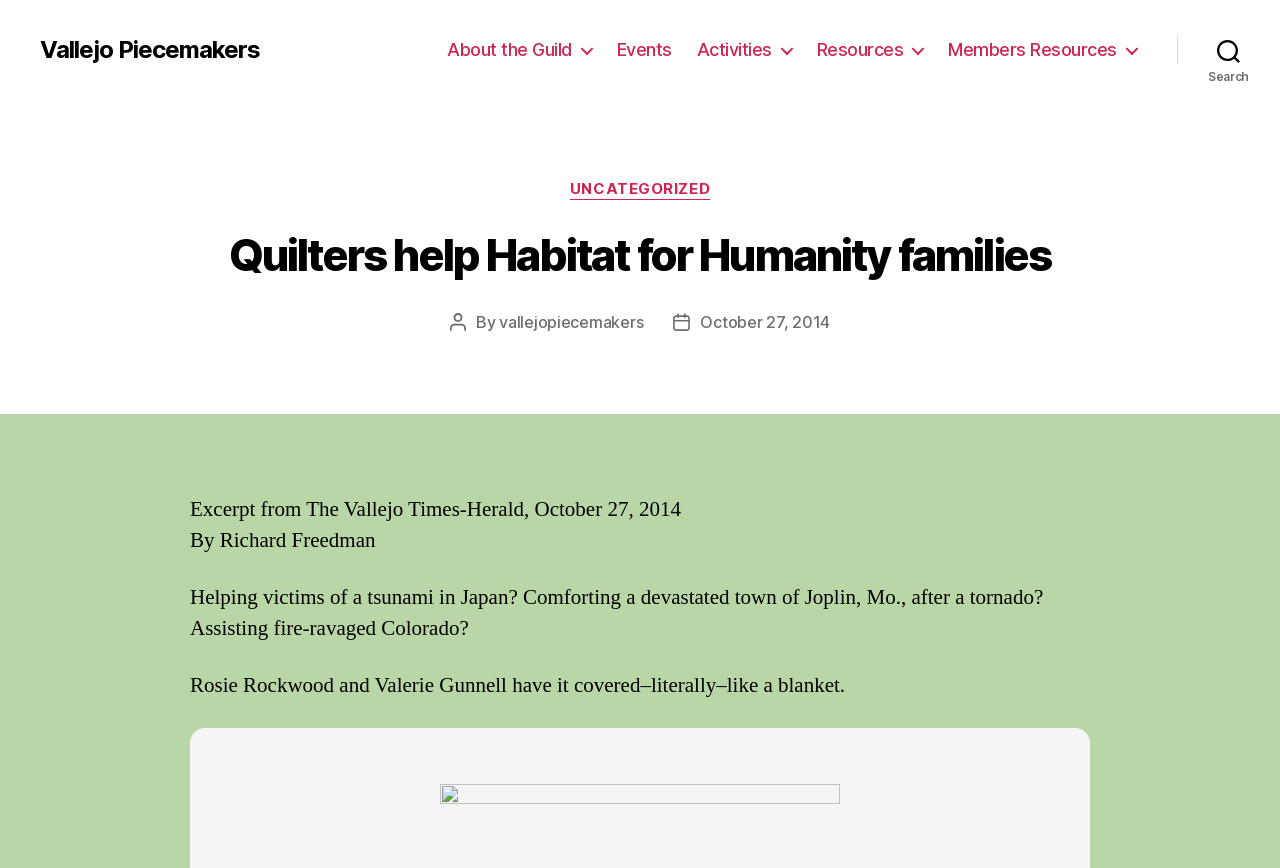What is the date of the article?
Please elaborate on the answer to the question with detailed information.

The date of the article is October 27, 2014, as indicated by the link 'October 27, 2014' in the article, which is likely the publication date of the article.